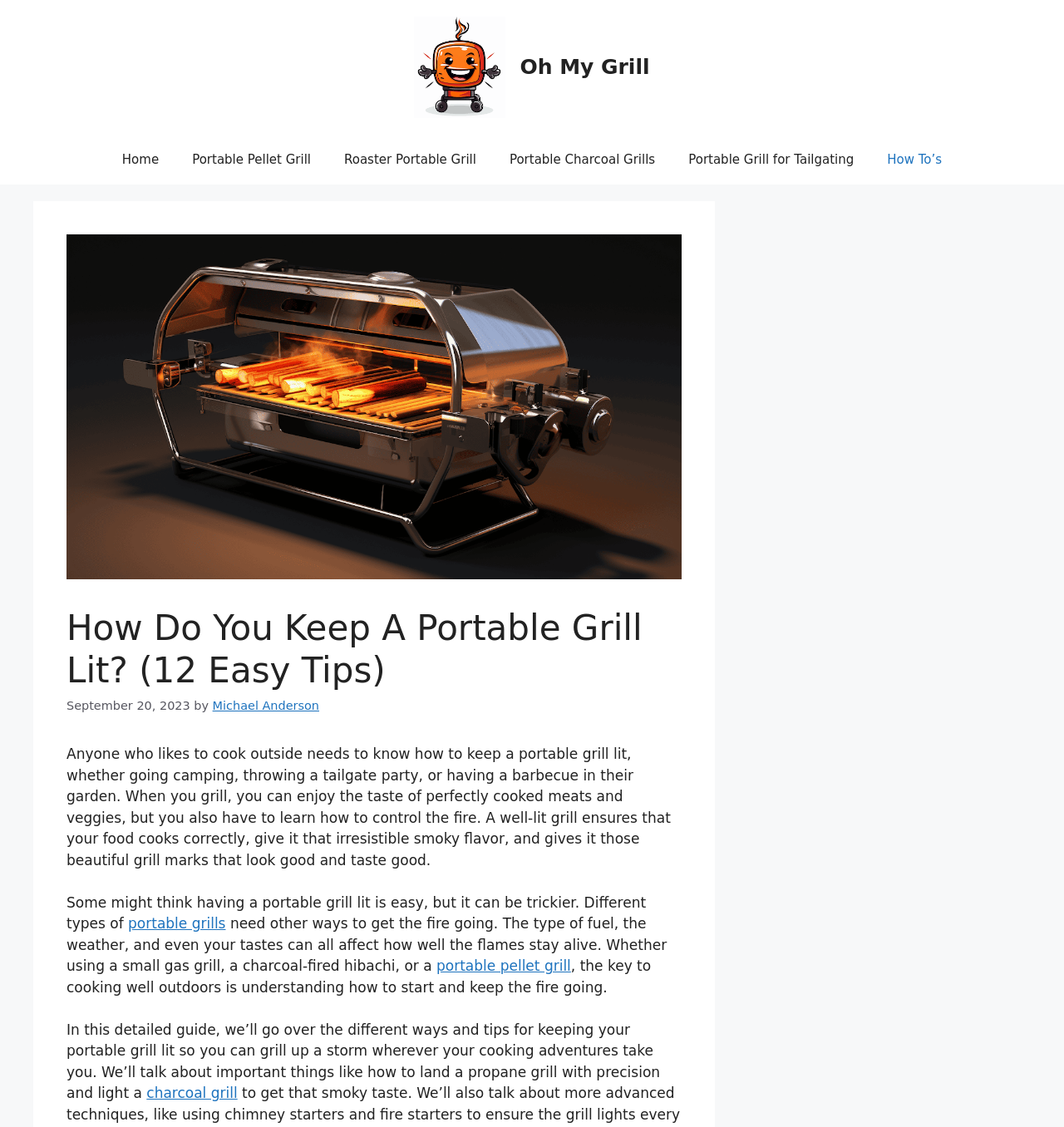Can you determine the bounding box coordinates of the area that needs to be clicked to fulfill the following instruction: "Explore the 'How To’s' section"?

[0.818, 0.12, 0.901, 0.164]